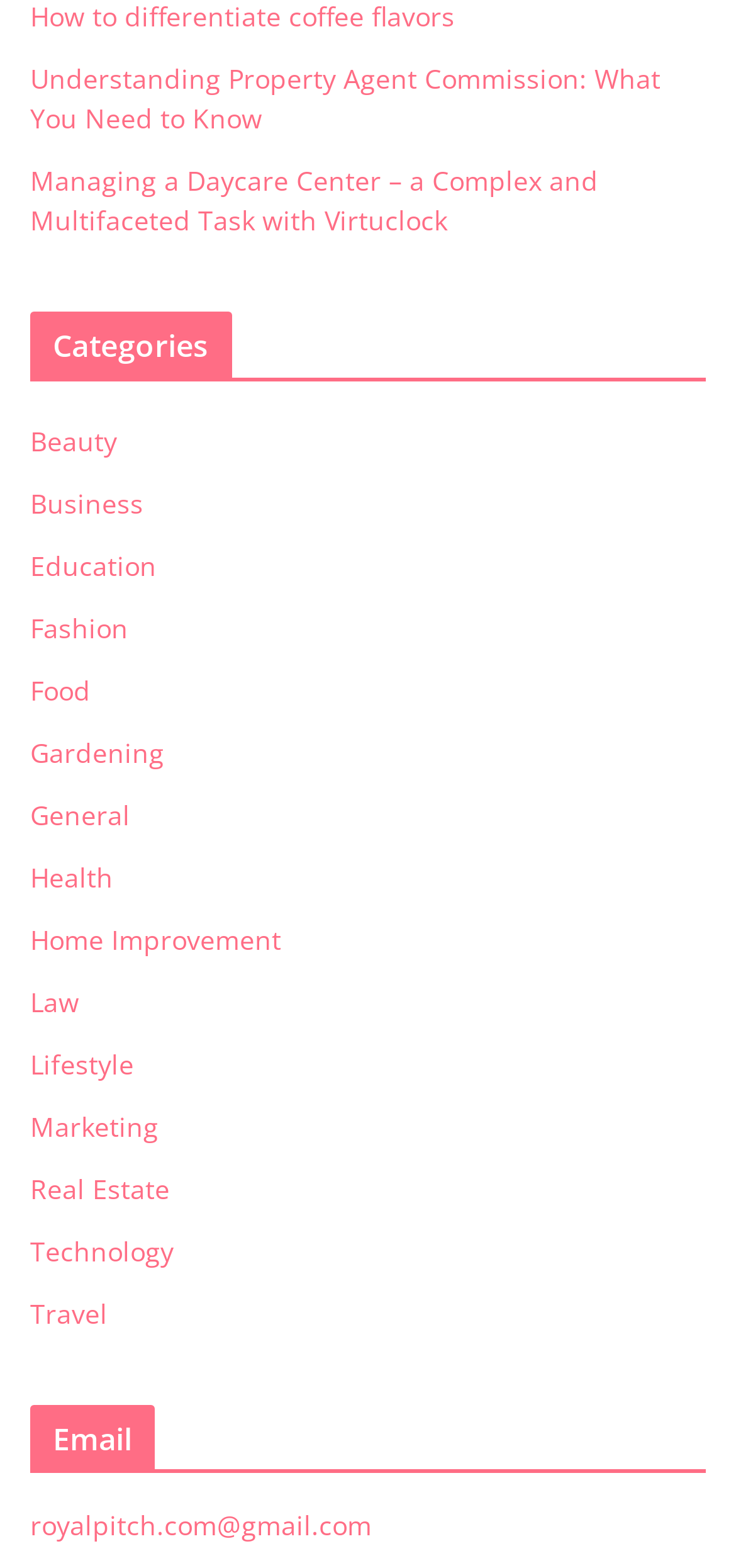Answer this question using a single word or a brief phrase:
How many categories are listed?

19